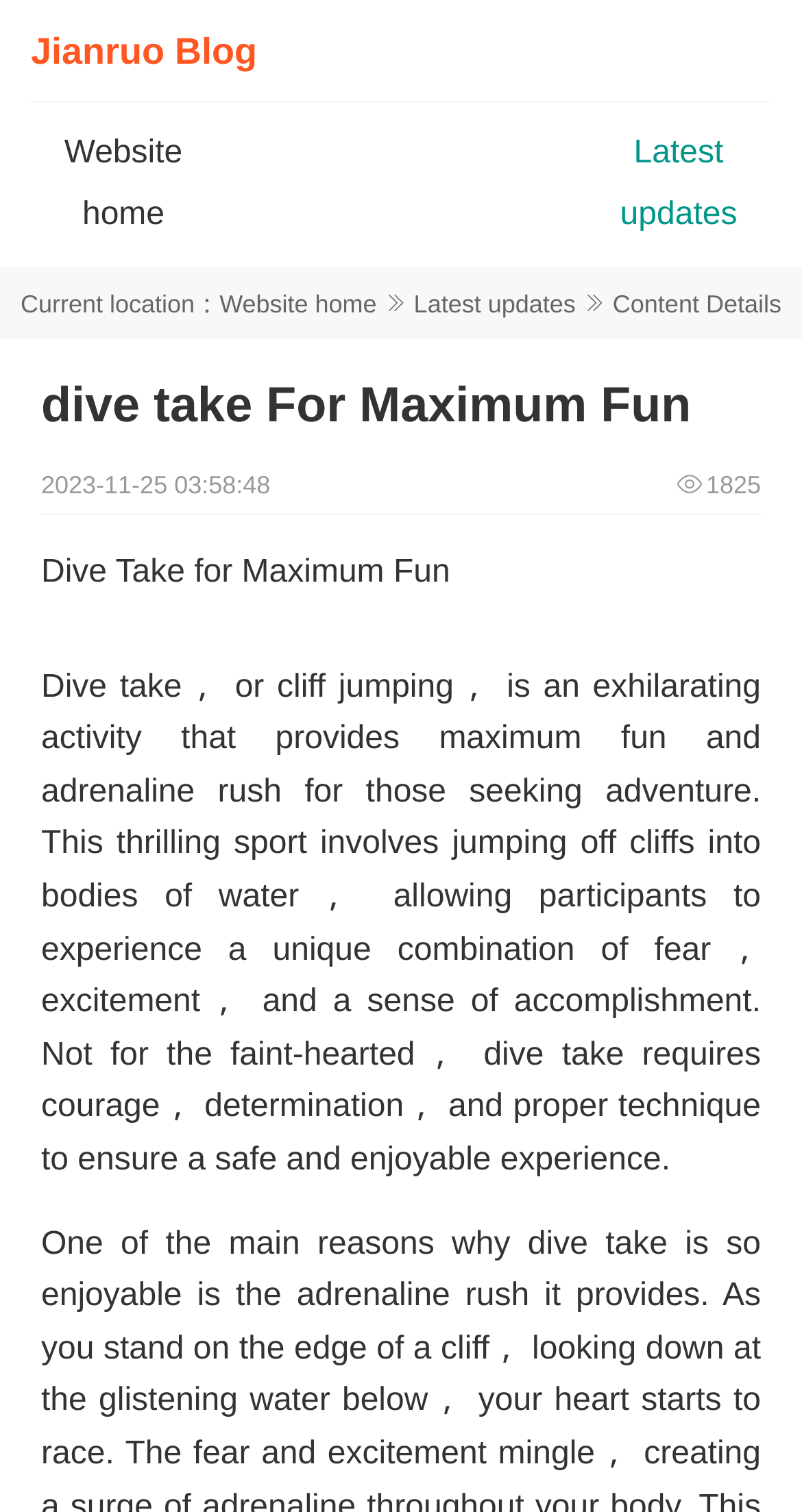Based on the image, please elaborate on the answer to the following question:
What is the purpose of dive take?

I found the purpose of dive take by reading the article which states that 'dive take， or cliff jumping， is an exhilarating activity that provides maximum fun and adrenaline rush for those seeking adventure'.